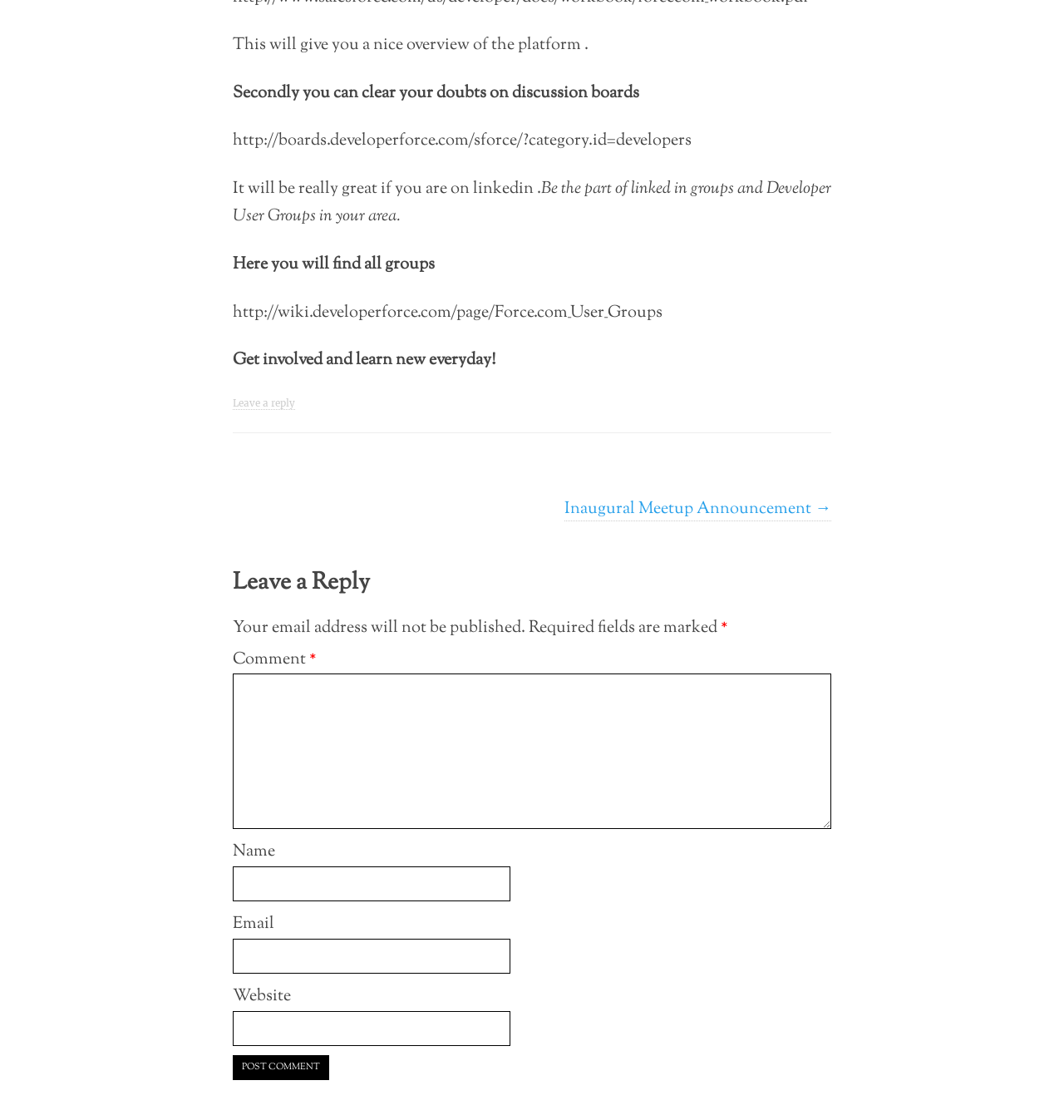How can one get involved and learn new things?
Analyze the image and deliver a detailed answer to the question.

The webpage suggests that one can get involved and learn new things every day, implying that there are opportunities for continuous learning and engagement.